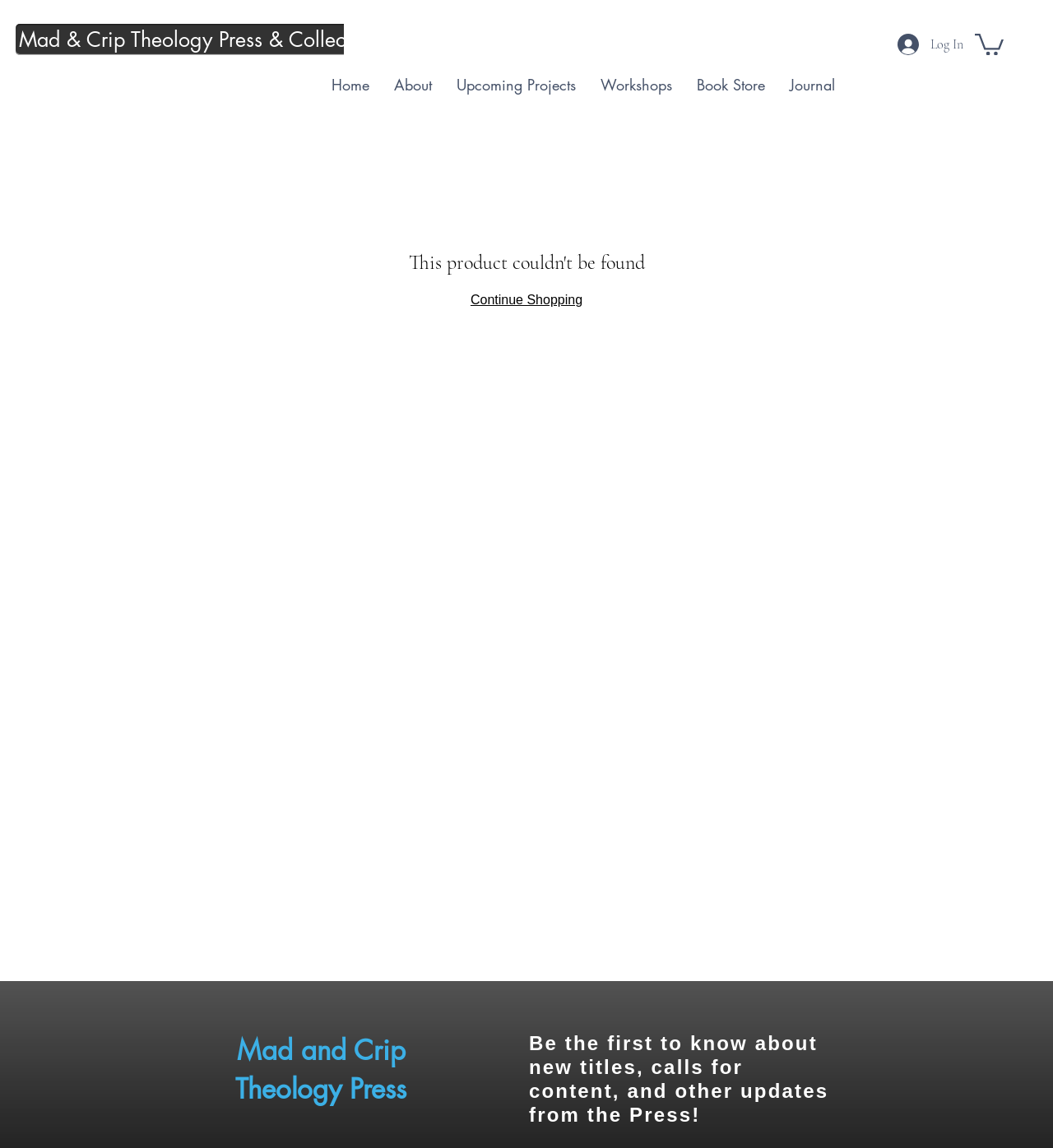Please identify the bounding box coordinates of the area that needs to be clicked to follow this instruction: "go to Mad & Crip Theology Press & Collective".

[0.015, 0.021, 0.361, 0.048]